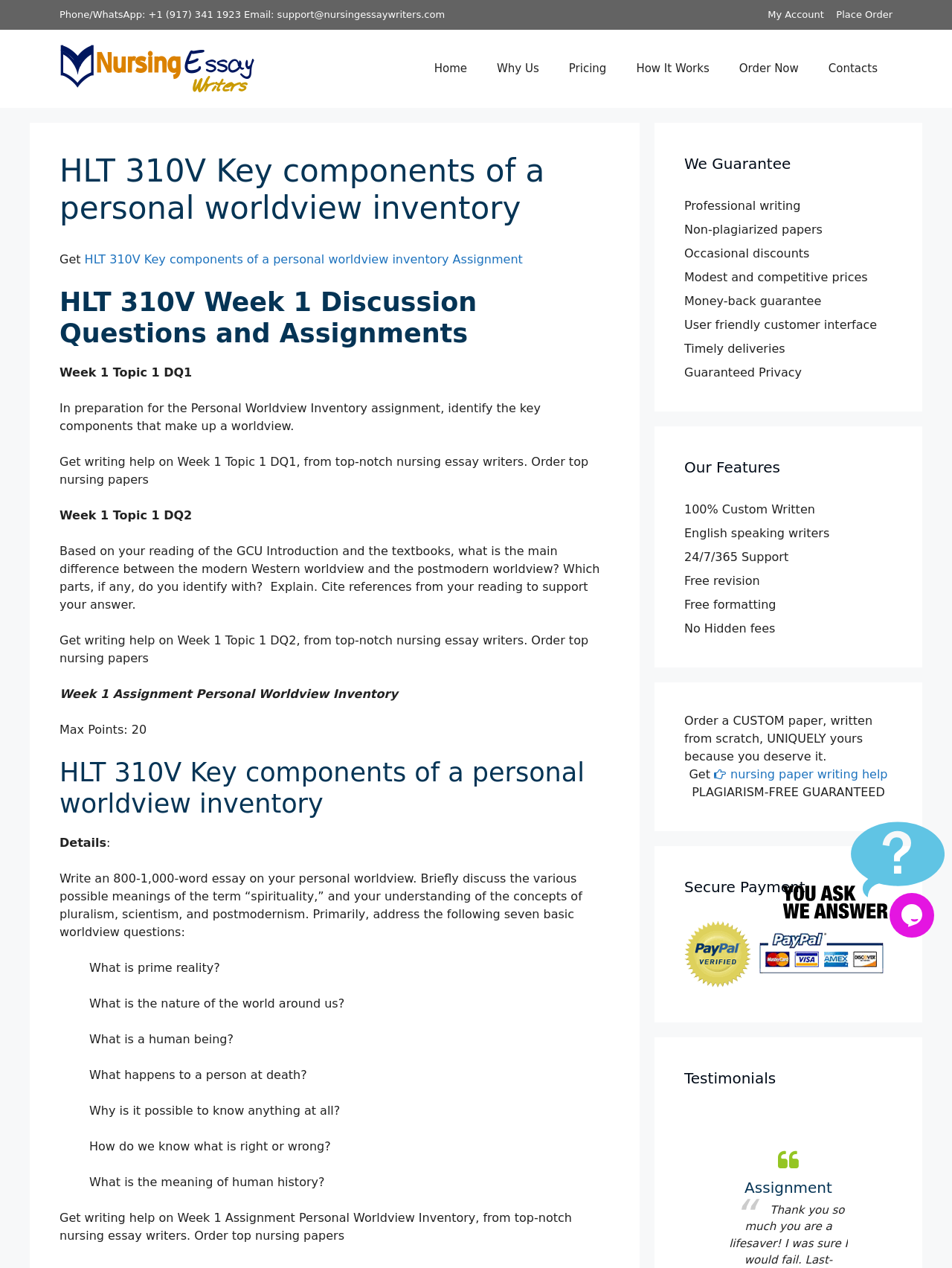Based on the image, please elaborate on the answer to the following question:
What is the topic of the Week 1 Discussion Questions and Assignments?

The topic of the Week 1 Discussion Questions and Assignments can be found in the content section of the webpage, under the heading 'HLT 310V Week 1 Discussion Questions and Assignments'. It is related to the Personal Worldview Inventory assignment.